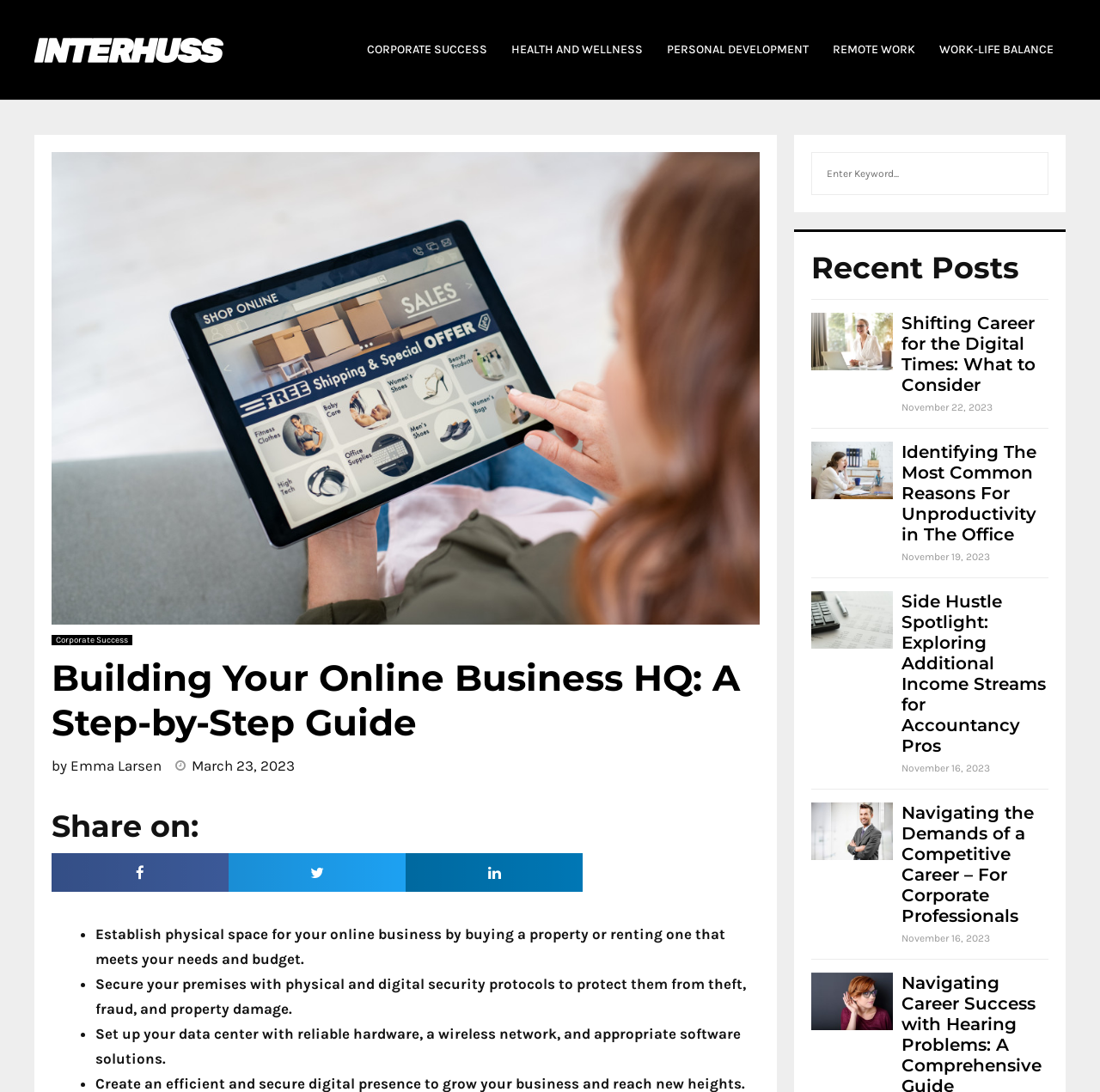Locate the bounding box coordinates of the area to click to fulfill this instruction: "Read the article 'Shifting Career for the Digital Times: What to Consider'". The bounding box should be presented as four float numbers between 0 and 1, in the order [left, top, right, bottom].

[0.82, 0.286, 0.941, 0.362]